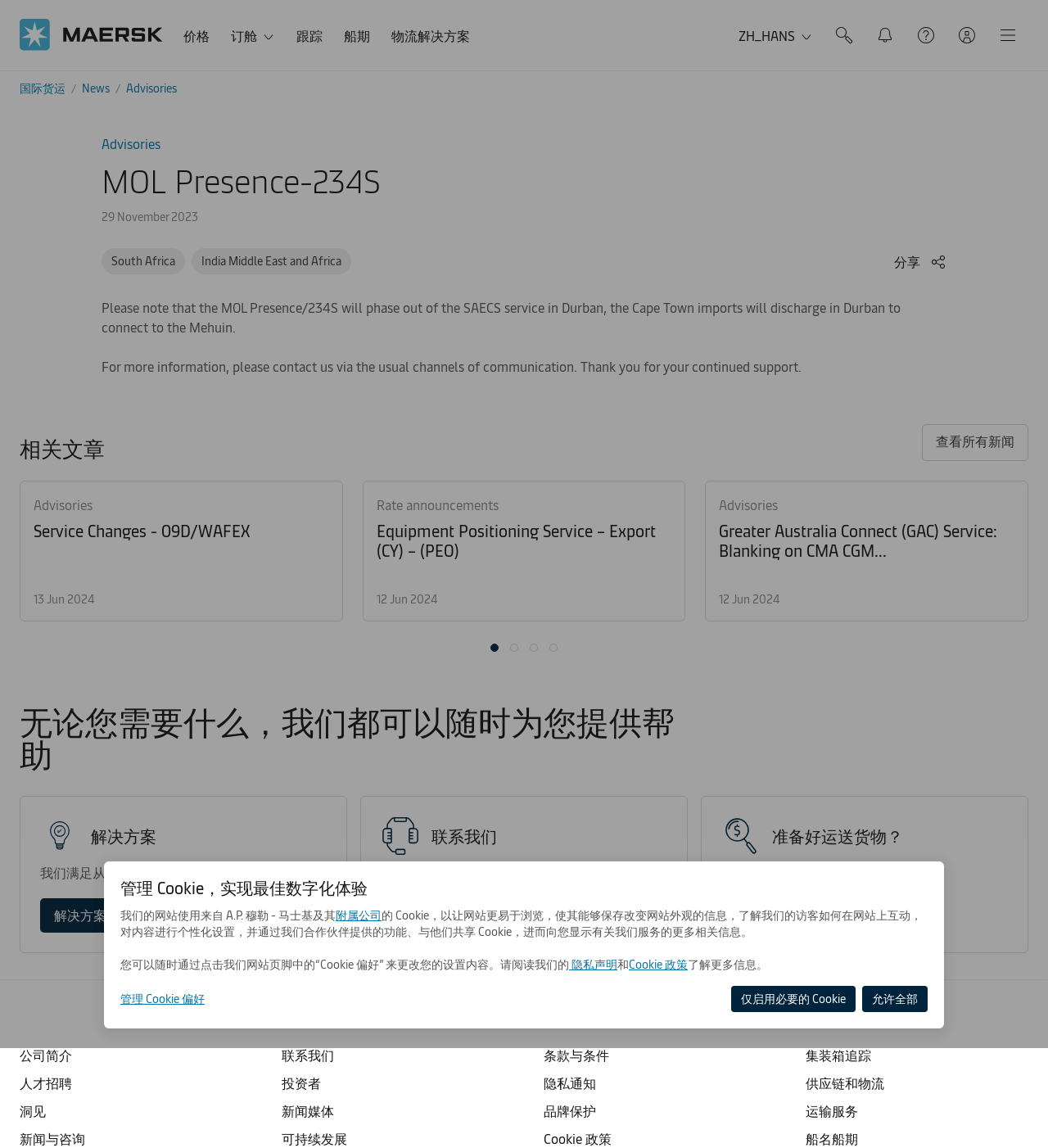Please specify the bounding box coordinates for the clickable region that will help you carry out the instruction: "Click the '解决方案' link".

[0.038, 0.782, 0.115, 0.812]